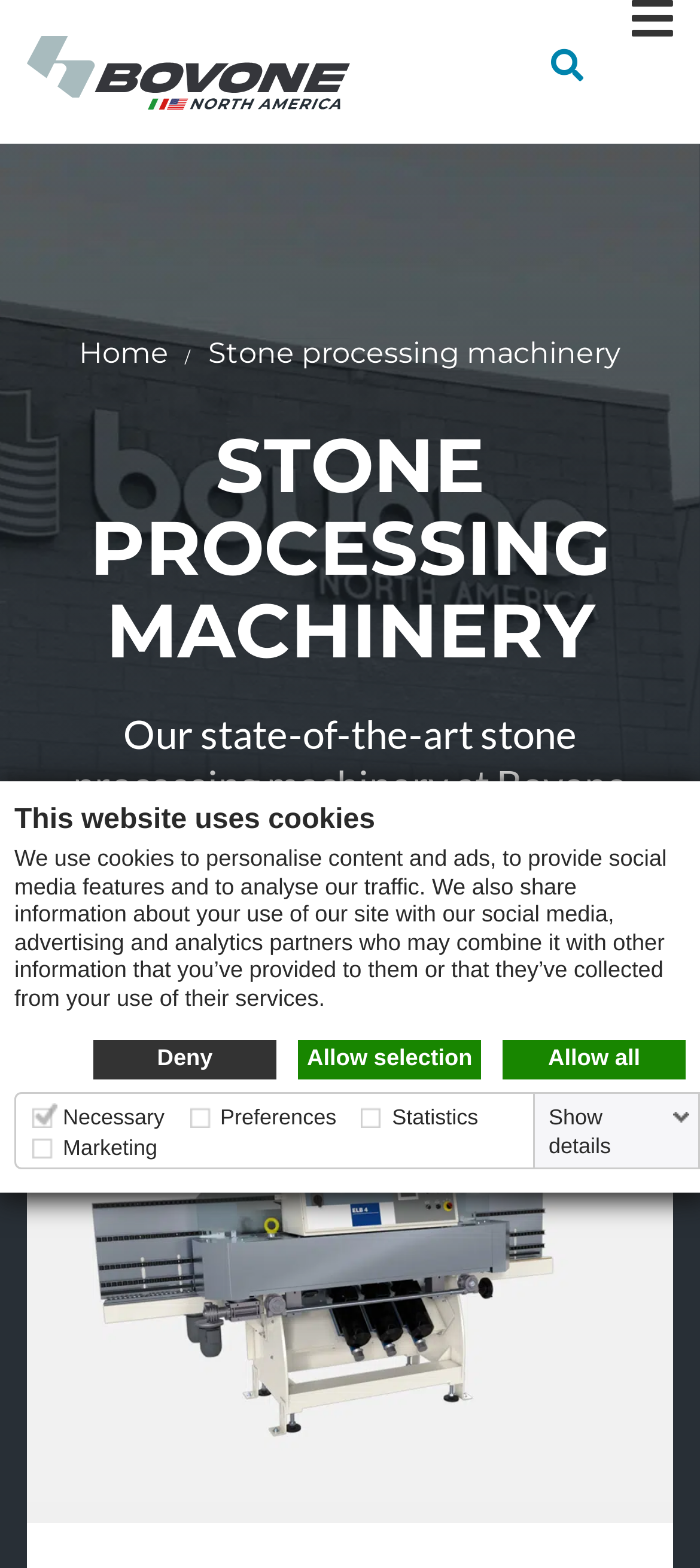Answer the question using only one word or a concise phrase: What is the capability of the machinery?

Calibrate, flat wire, miter edge